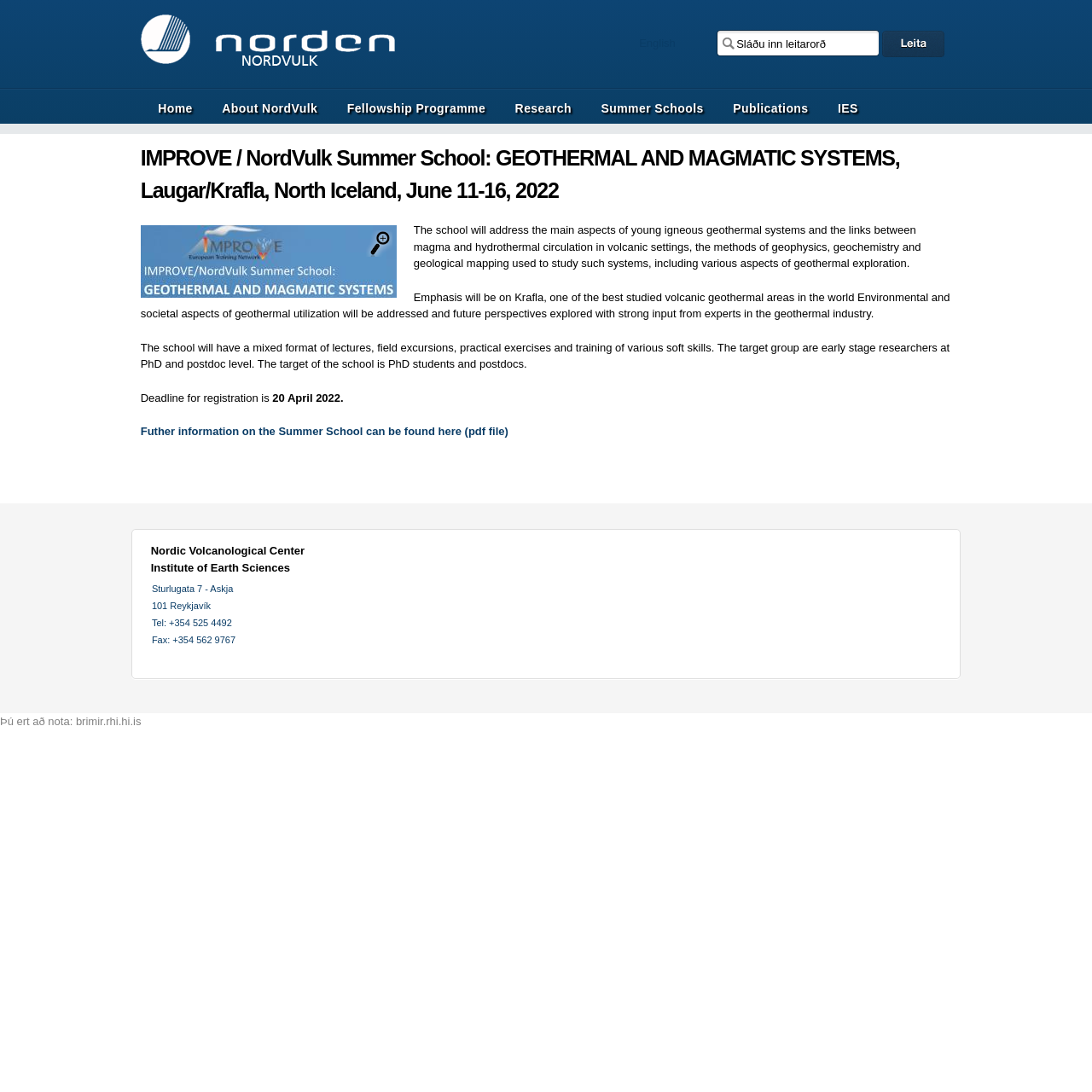Please mark the clickable region by giving the bounding box coordinates needed to complete this instruction: "Go to the Home page".

[0.134, 0.083, 0.187, 0.115]